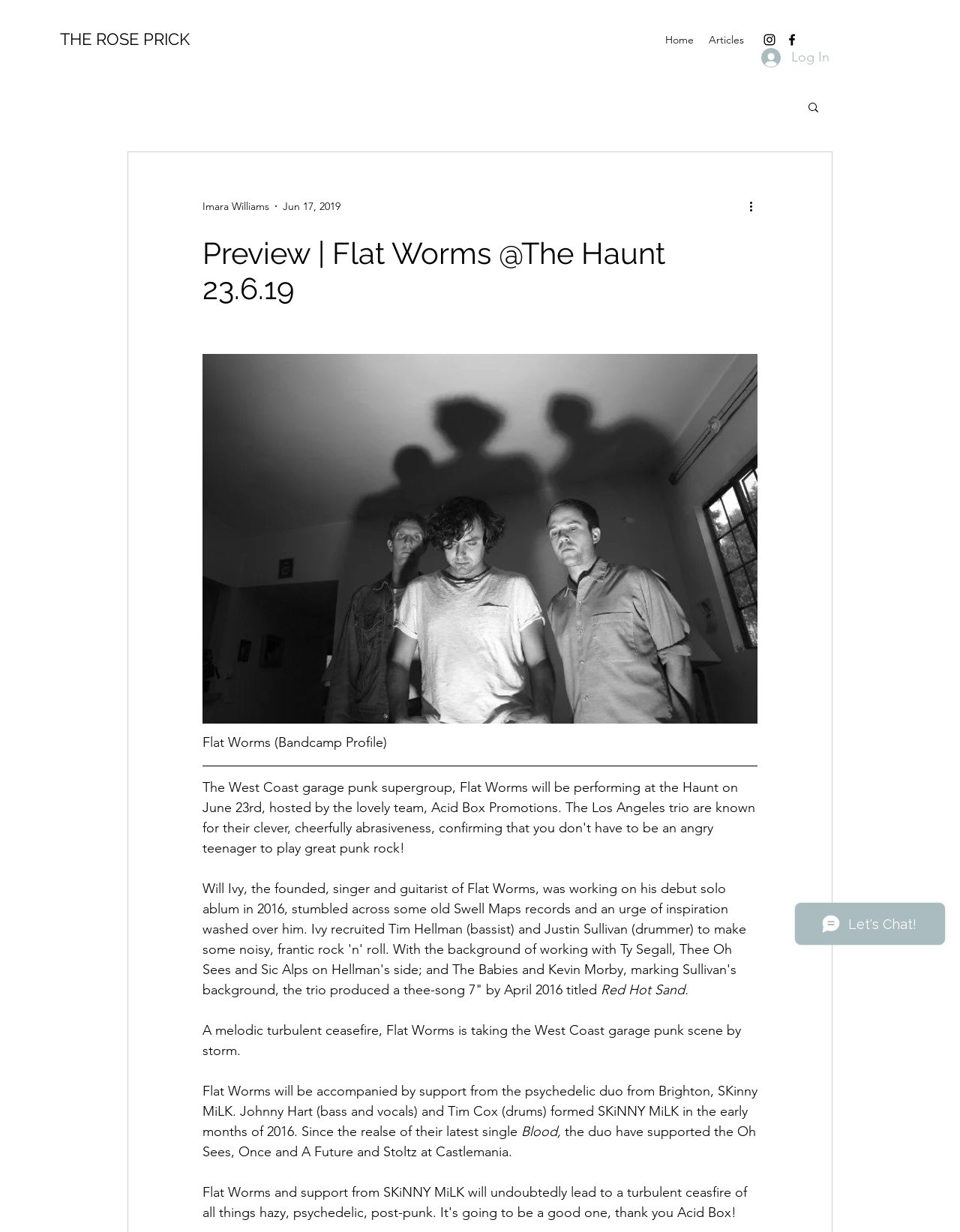What is the name of the psychedelic duo from Brighton supporting Flat Worms?
Please provide a single word or phrase as your answer based on the screenshot.

SKiNNY MiLK